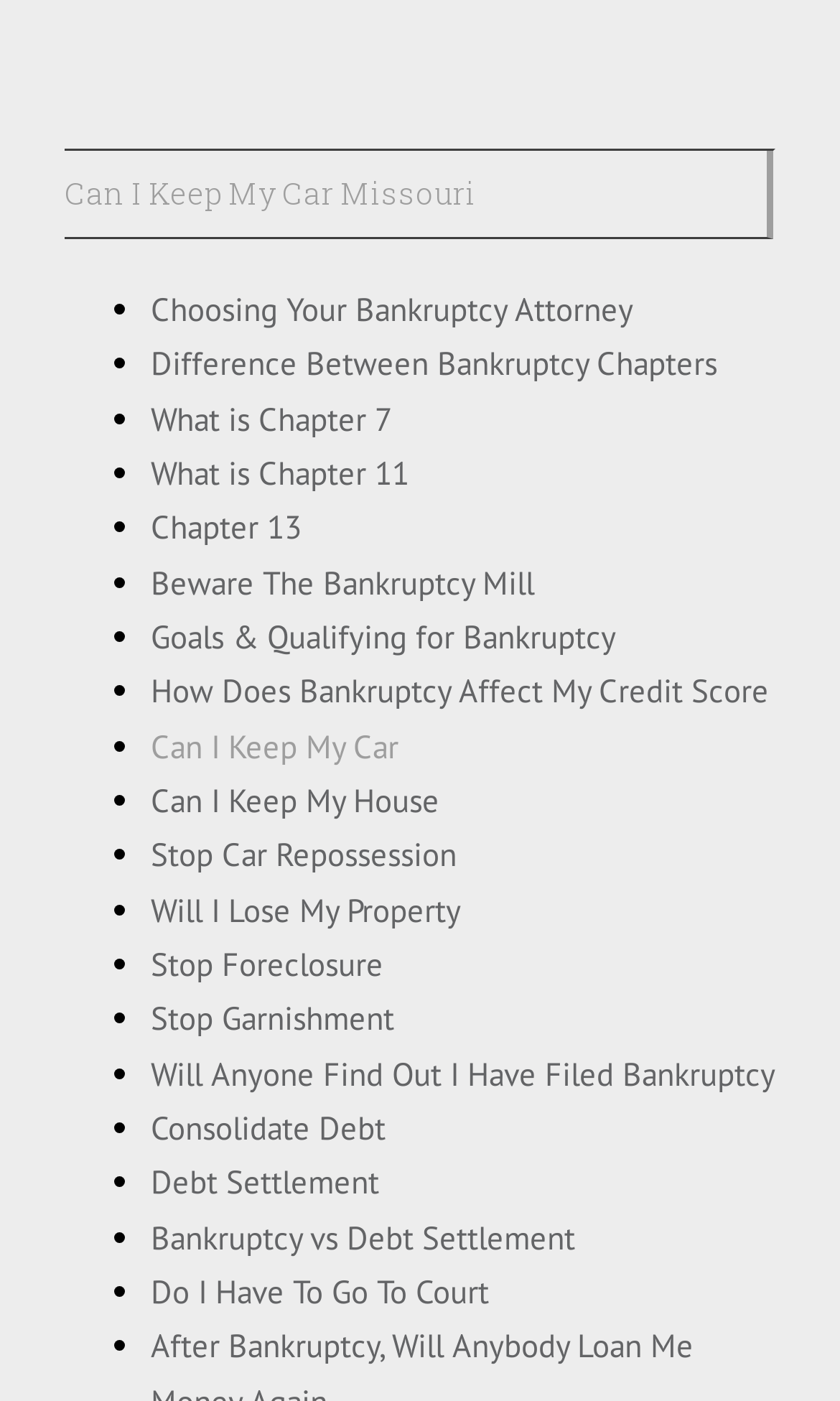Can I keep my car if I file for bankruptcy?
Identify the answer in the screenshot and reply with a single word or phrase.

Maybe